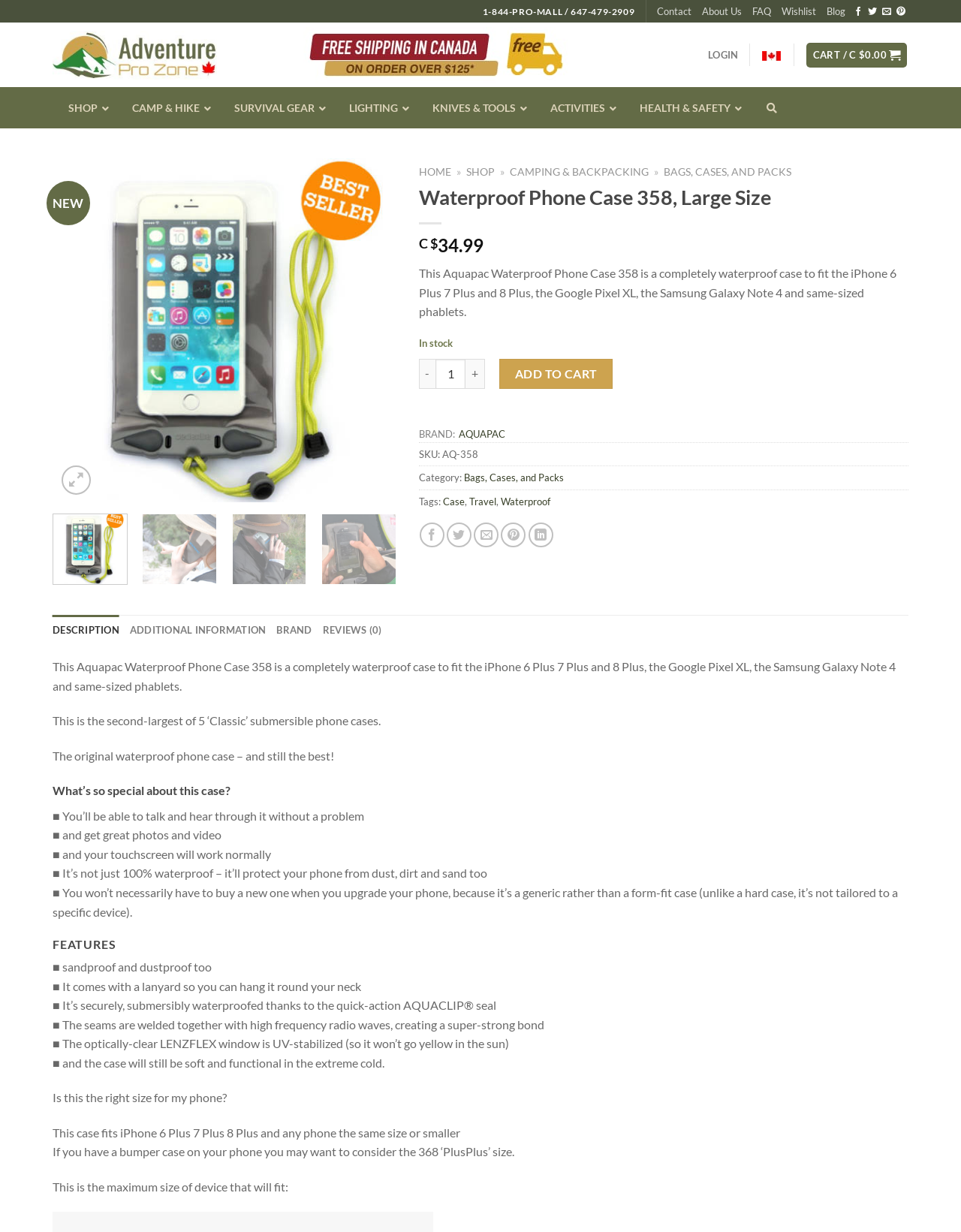Locate and extract the text of the main heading on the webpage.

Waterproof Phone Case 358, Large Size